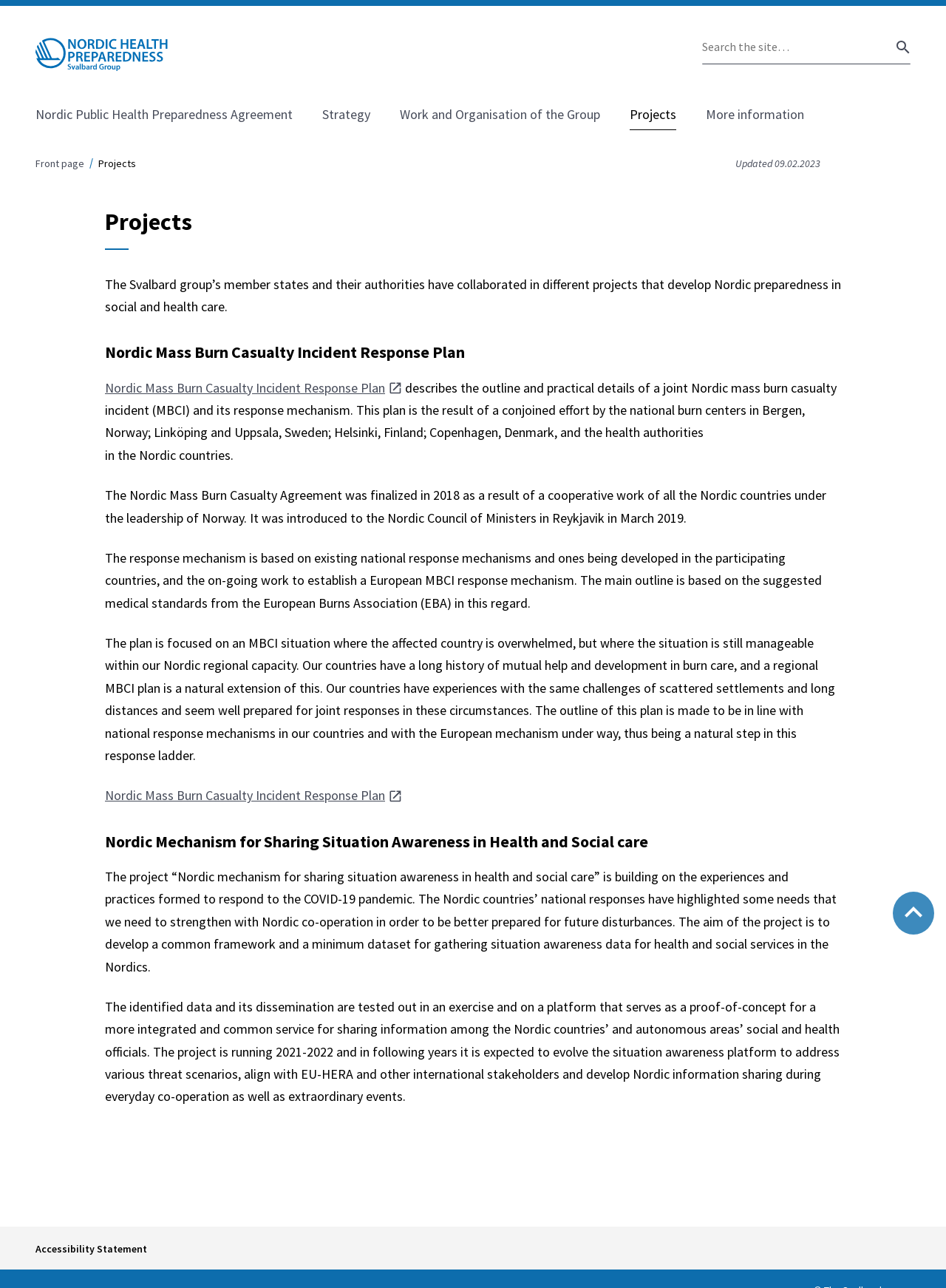What is the location of the search box on the webpage?
From the image, respond using a single word or phrase.

Top right corner